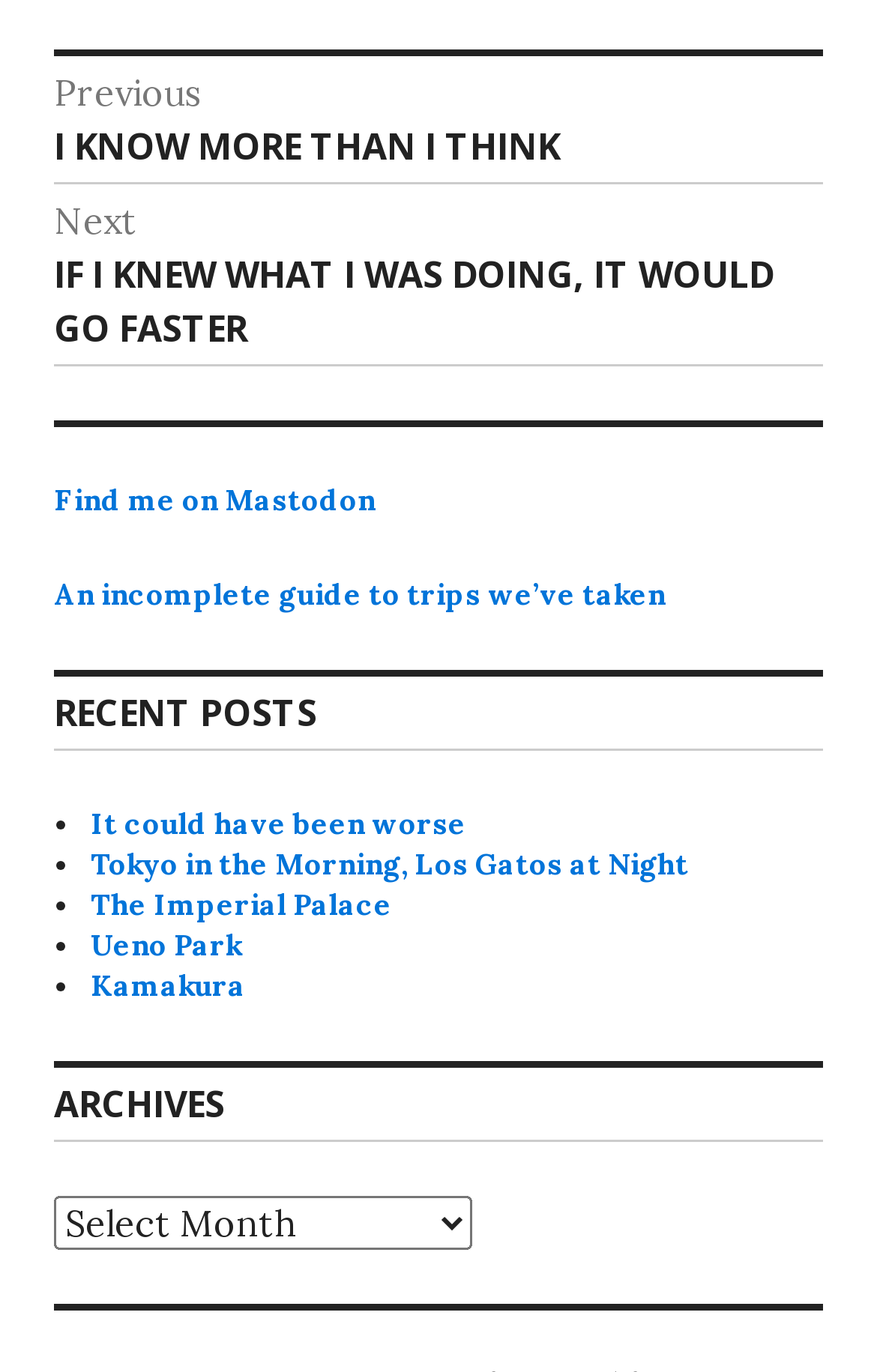Please provide a one-word or phrase answer to the question: 
Is the 'Archives' combobox expanded?

No